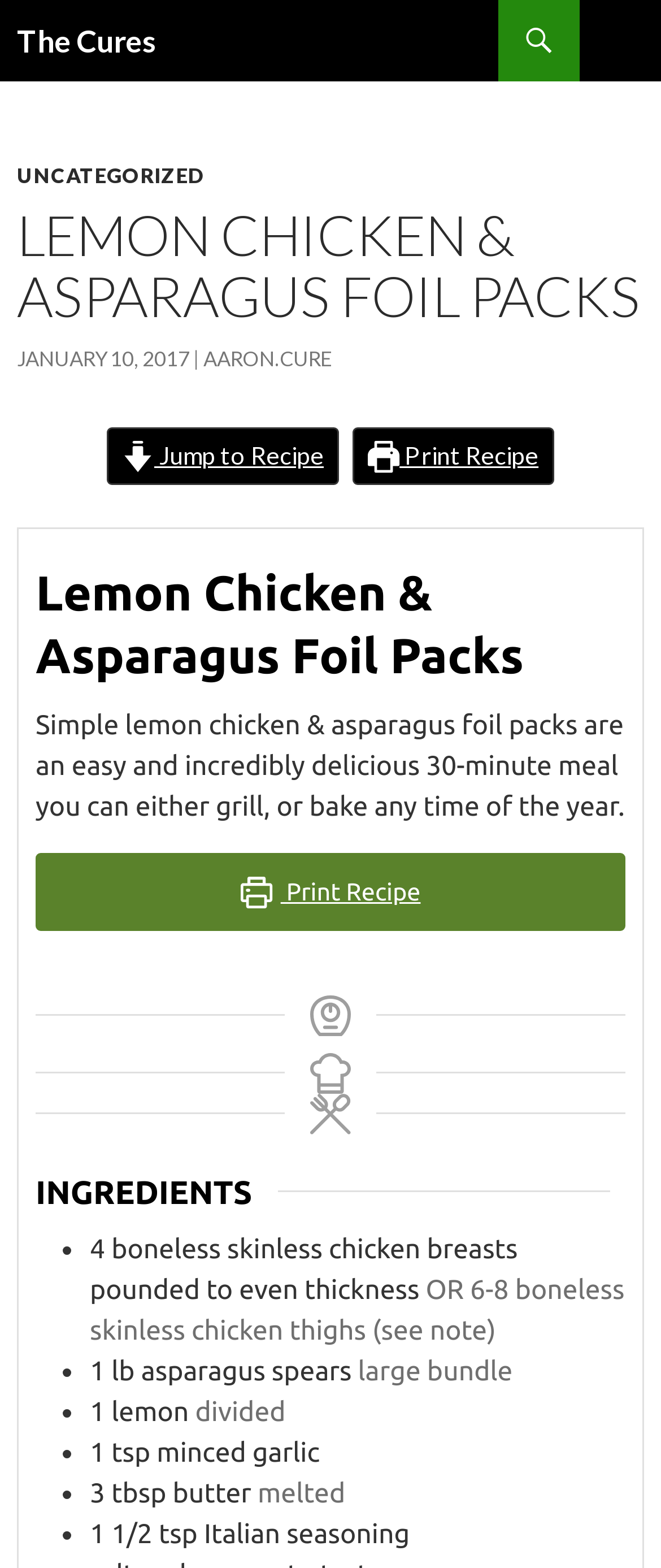Predict the bounding box coordinates for the UI element described as: "January 10, 2017". The coordinates should be four float numbers between 0 and 1, presented as [left, top, right, bottom].

[0.026, 0.221, 0.287, 0.237]